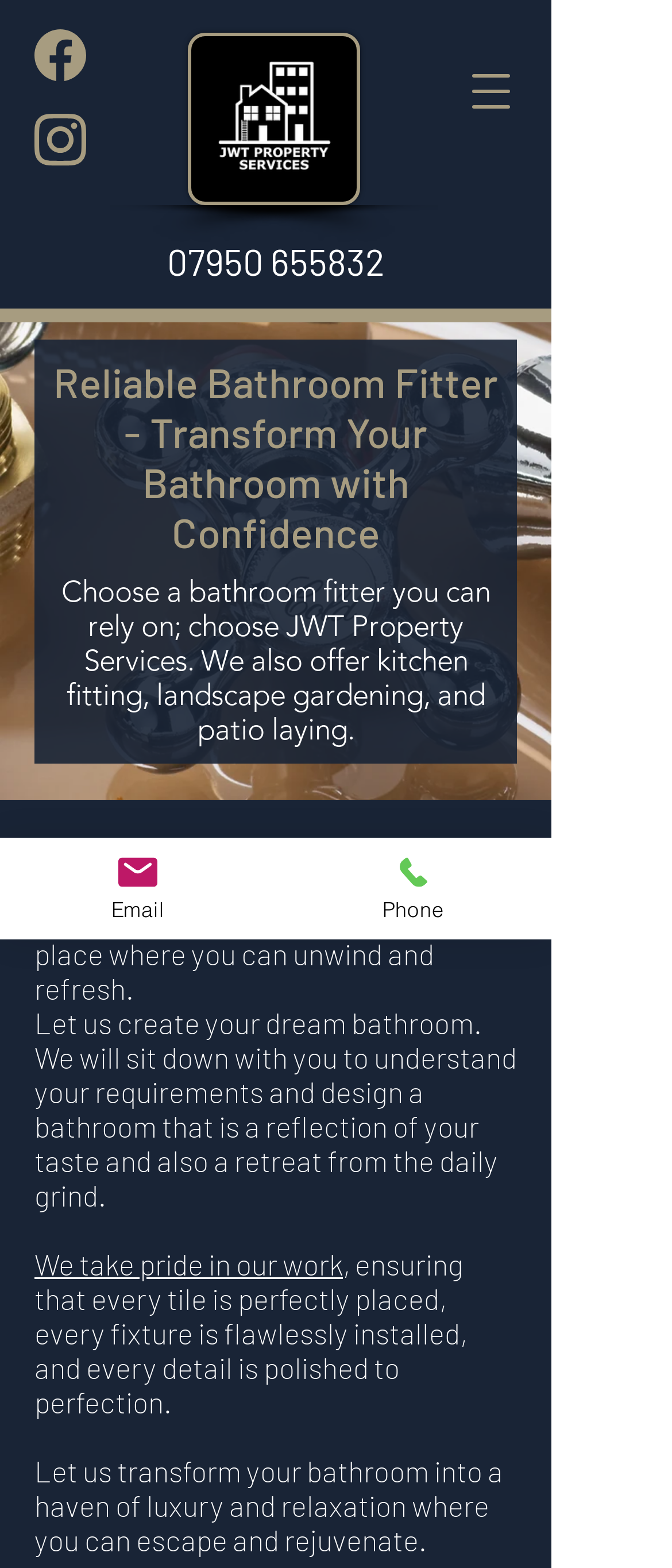Utilize the information from the image to answer the question in detail:
What is the purpose of JWT Property Services?

I found the purpose of JWT Property Services by reading the last paragraph on the webpage. The paragraph states that the company aims to transform bathrooms into a haven of luxury and relaxation, where customers can escape and rejuvenate.